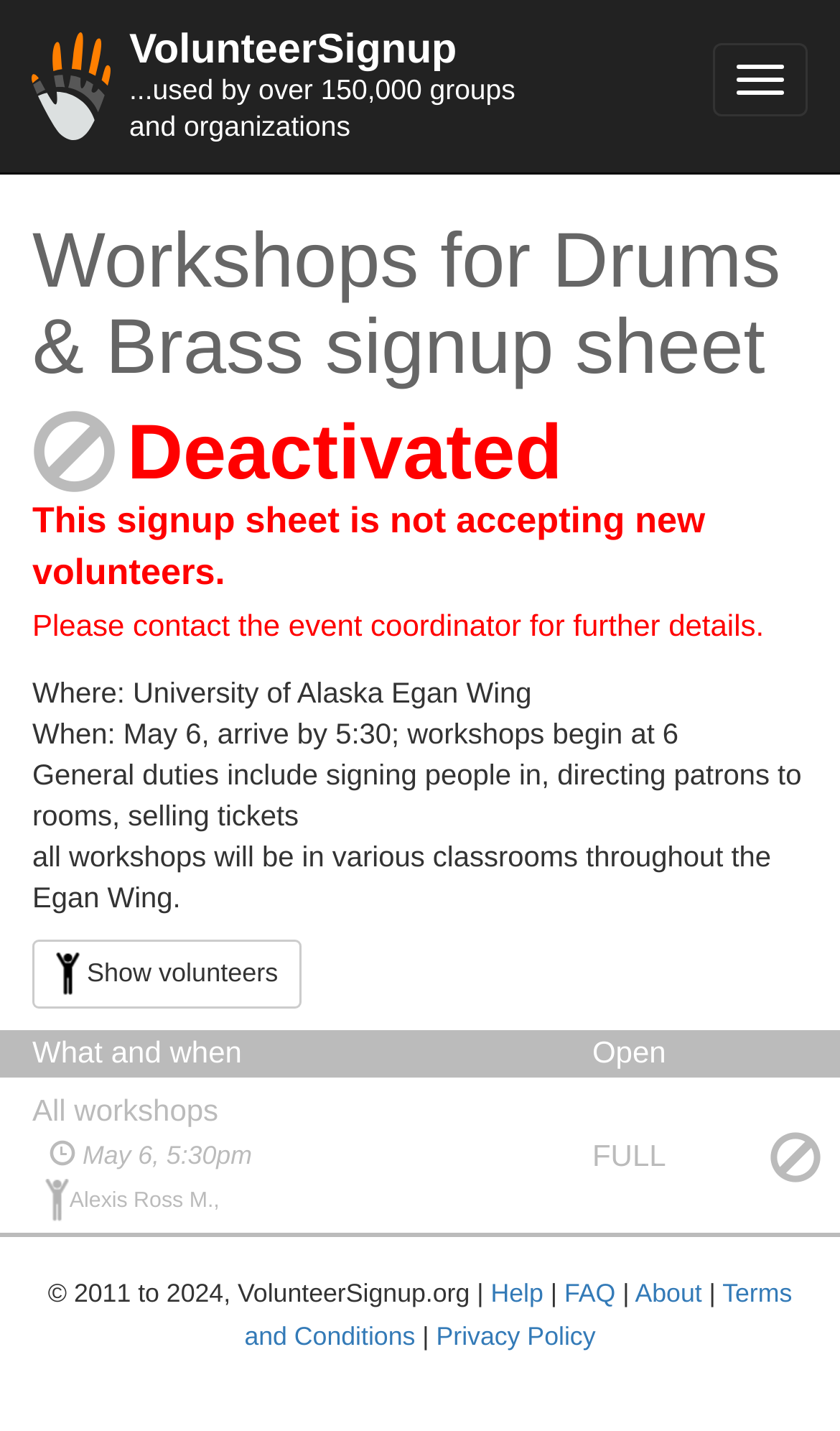What is the name of the event?
Look at the image and answer the question with a single word or phrase.

Workshops for Drums & Brass